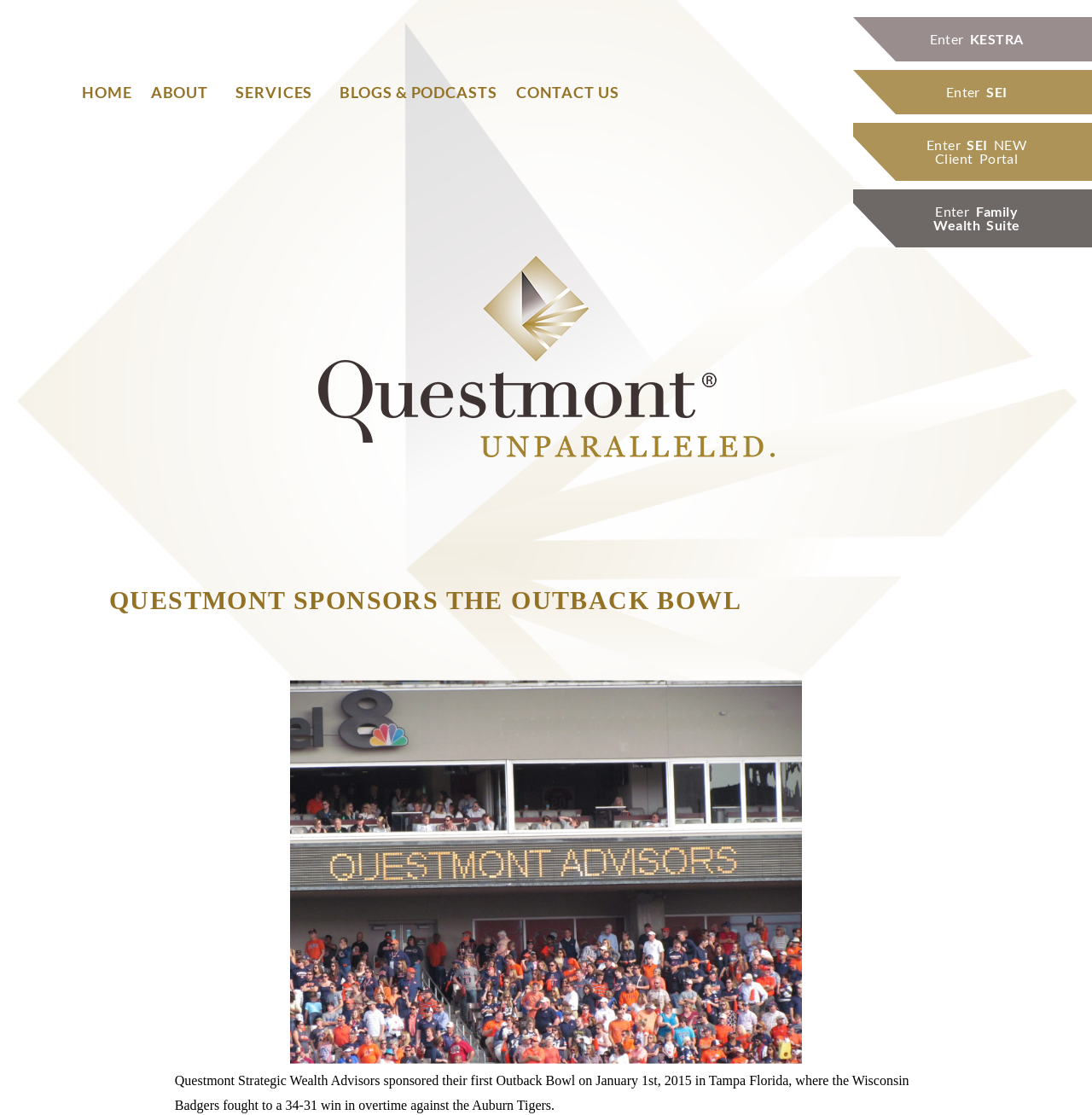Please find the bounding box coordinates of the element that needs to be clicked to perform the following instruction: "go to home page". The bounding box coordinates should be four float numbers between 0 and 1, represented as [left, top, right, bottom].

[0.066, 0.065, 0.129, 0.1]